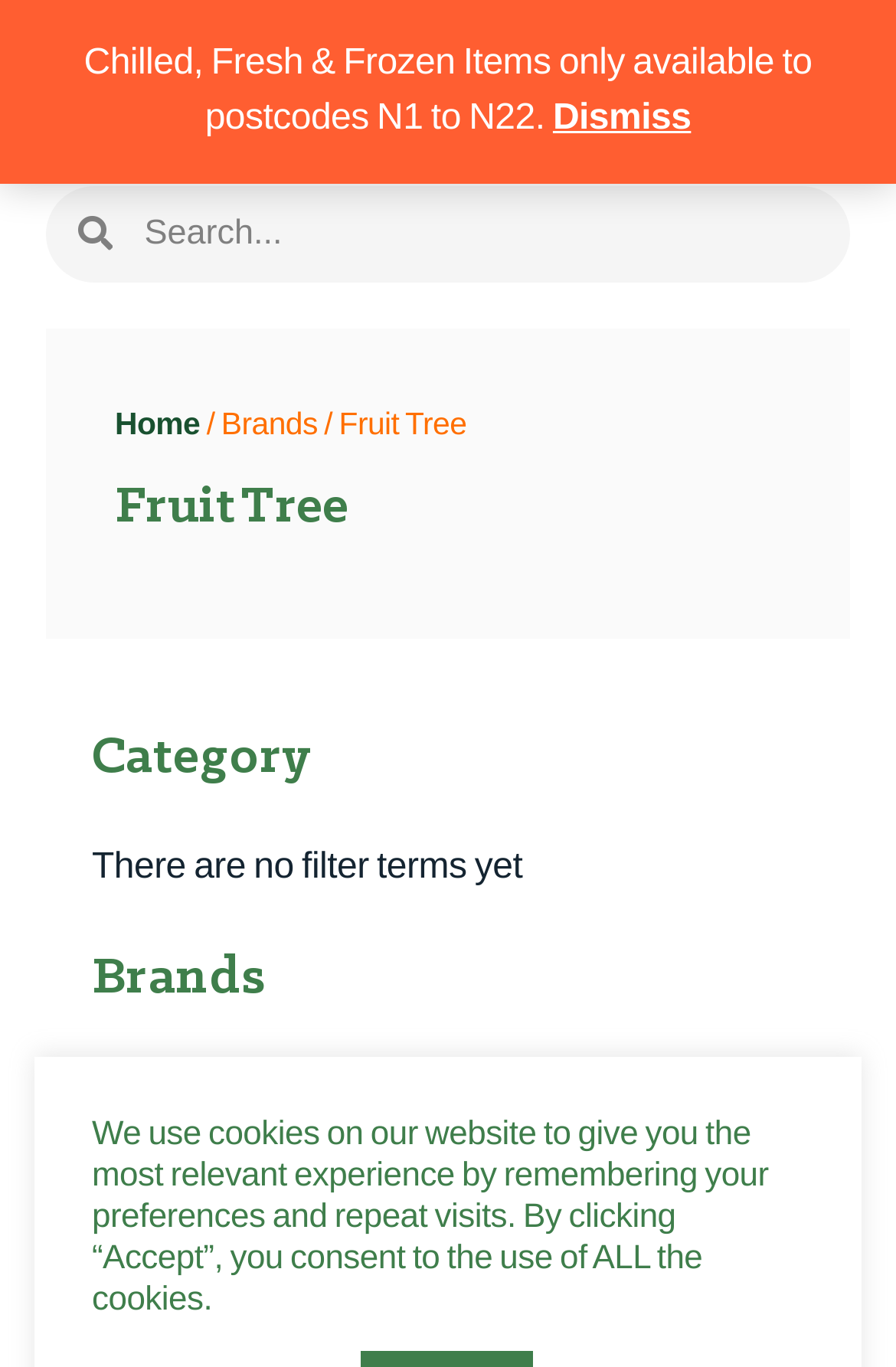What is the current category?
From the details in the image, provide a complete and detailed answer to the question.

The current category is 'Fruit Tree', which is indicated by the heading 'Fruit Tree' on the webpage.